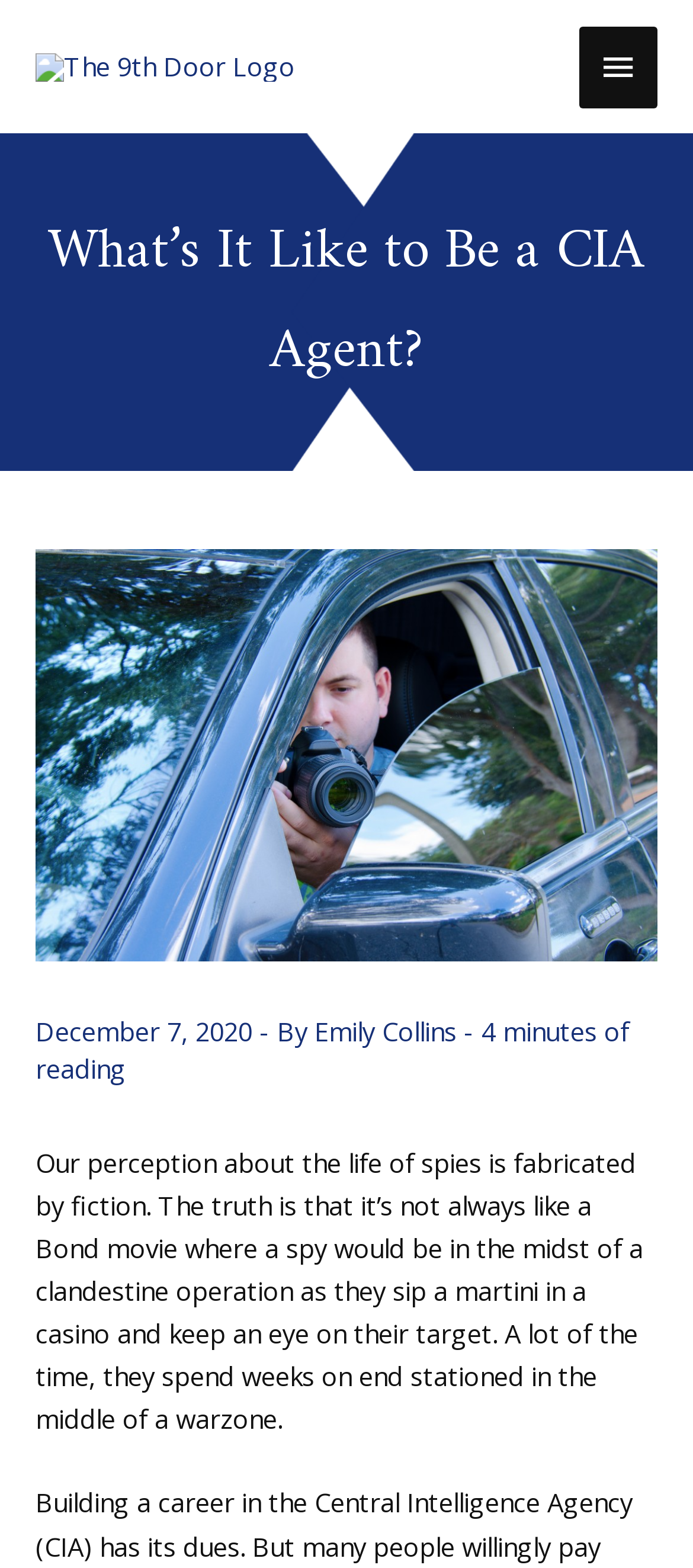Offer an extensive depiction of the webpage and its key elements.

The webpage is about the life of a CIA agent, with a blue background banner at the top that spans the entire width of the page. At the top left, there is a logo of "The 9th Door" with a link to it. Next to the logo, there is a main menu button that is not expanded by default.

Below the banner, there is a heading that reads "What's It Like to Be a CIA Agent?" with a large image of an investigator on the left side. The heading is followed by a subheading with the date "December 7, 2020", the author's name "Emily Collins", and a note that the article takes 4 minutes to read.

The main content of the article starts below the subheading, with a paragraph of text that discusses how people's perceptions of spies are often influenced by fiction, and that in reality, spies often spend weeks stationed in war zones.